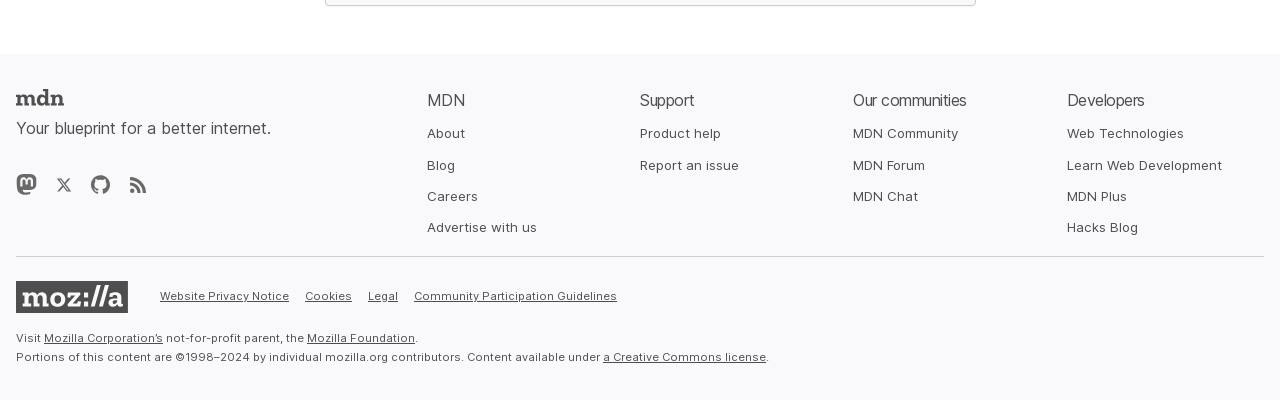Identify the bounding box coordinates for the element you need to click to achieve the following task: "Click the 'Layout cookbook' link". Provide the bounding box coordinates as four float numbers between 0 and 1, in the form [left, top, right, bottom].

[0.012, 0.61, 0.13, 0.7]